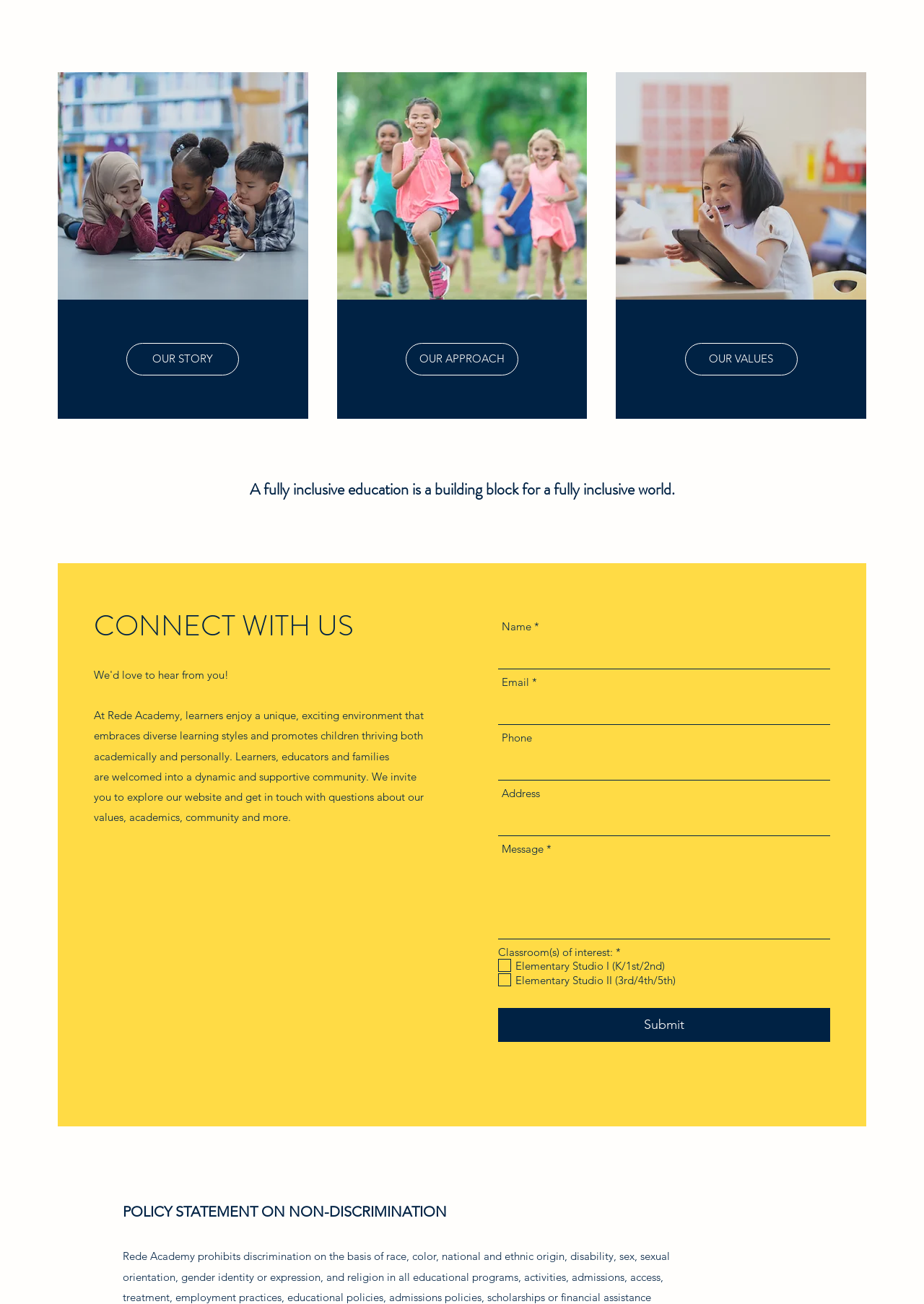Locate the bounding box coordinates of the area you need to click to fulfill this instruction: 'Get free access'. The coordinates must be in the form of four float numbers ranging from 0 to 1: [left, top, right, bottom].

None